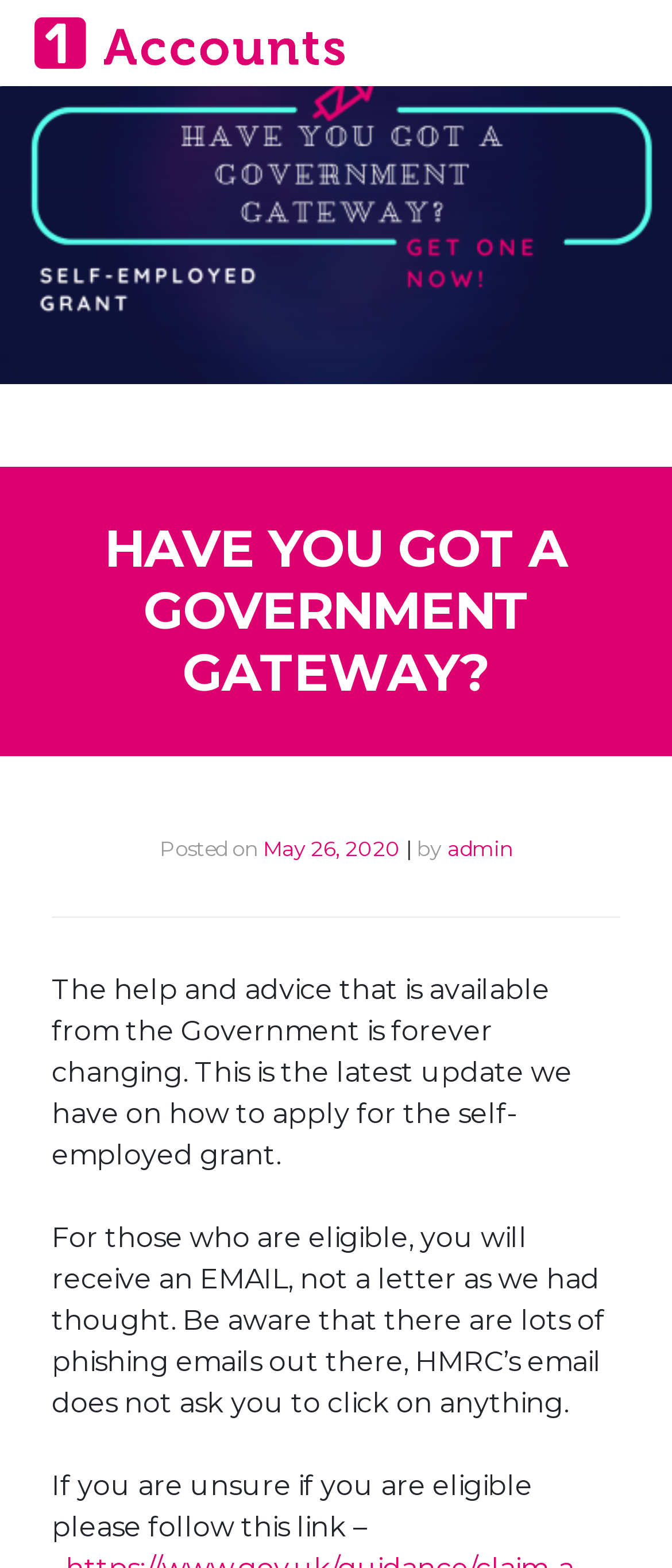Find the bounding box coordinates for the HTML element specified by: "admin".

[0.665, 0.551, 0.763, 0.567]